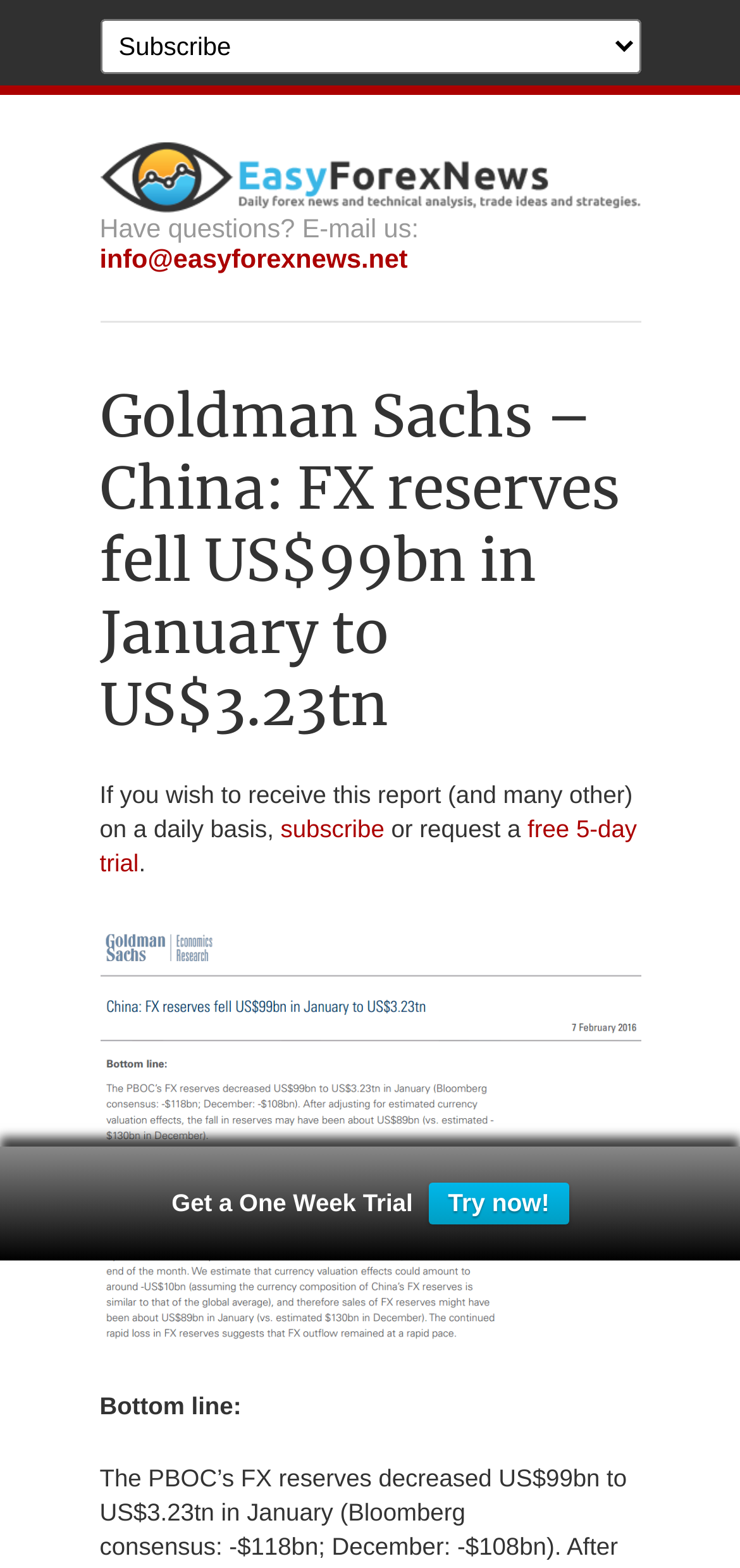Find the coordinates for the bounding box of the element with this description: "Search".

None